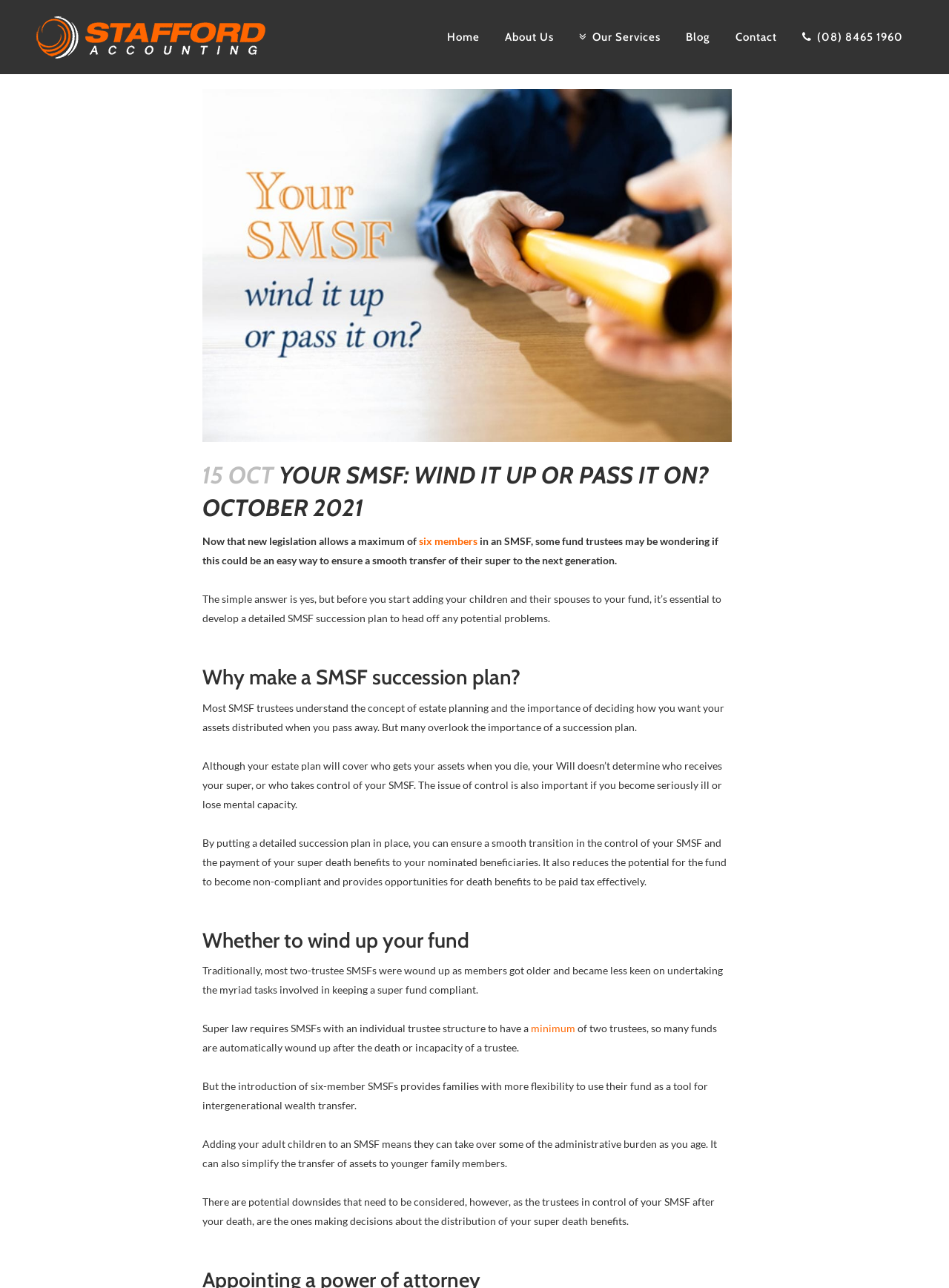What is the maximum number of members allowed in an SMSF?
Using the visual information, answer the question in a single word or phrase.

six